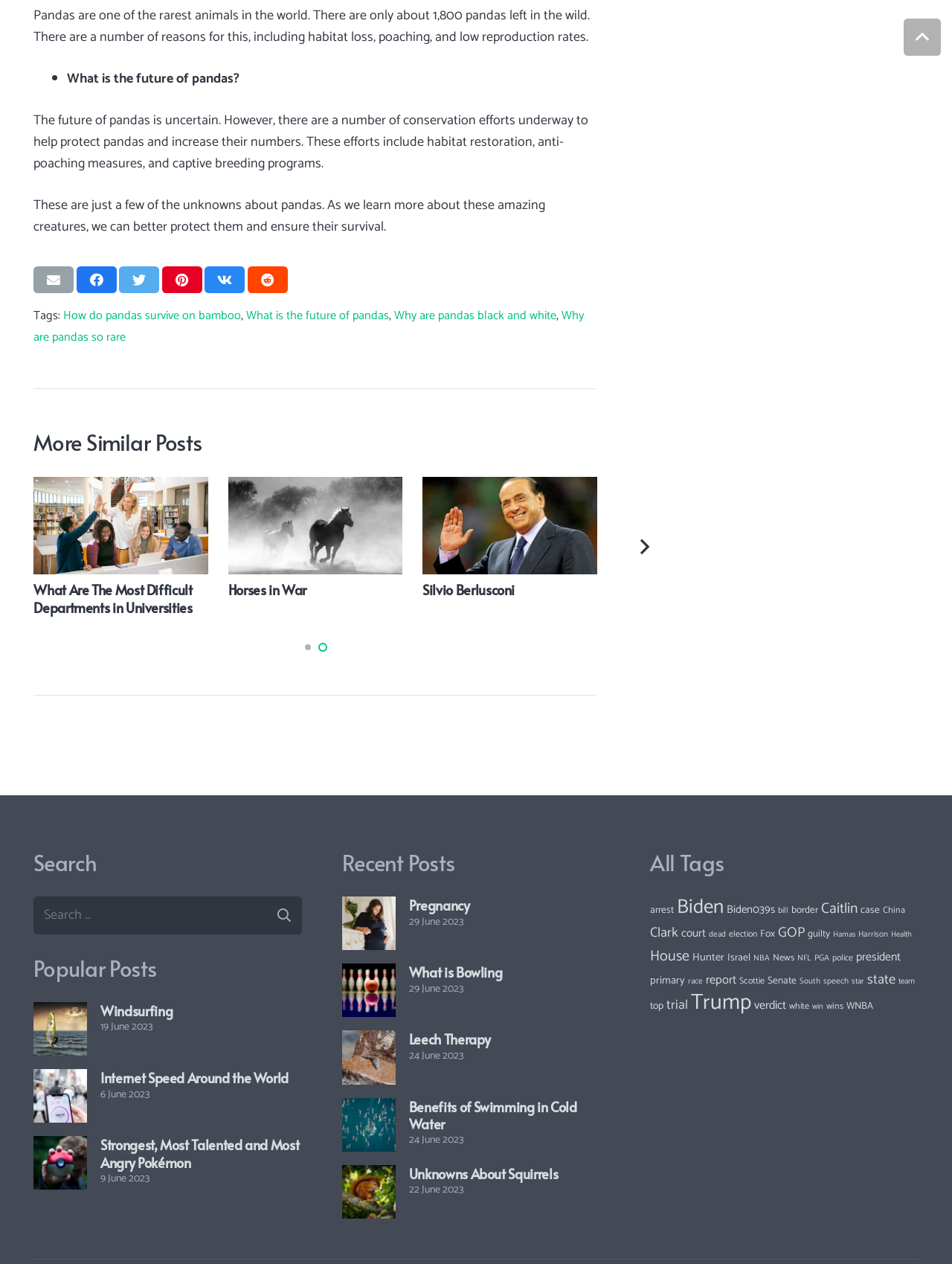Give a concise answer of one word or phrase to the question: 
What is the format of the timestamps for the articles?

Day Month Year at HH:MM:SS +03:00